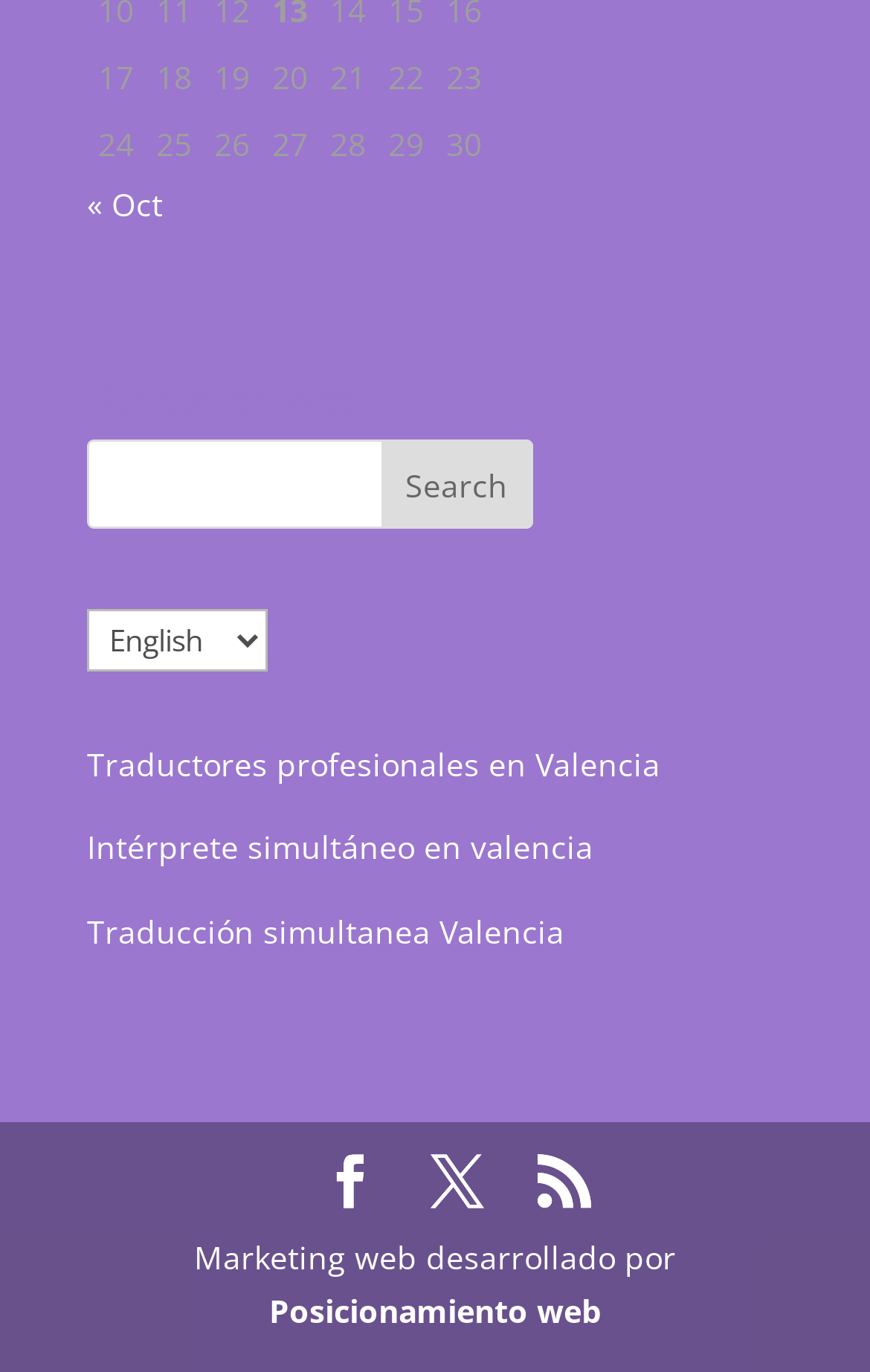What is the language of the webpage?
Answer the question with a thorough and detailed explanation.

The webpage contains text in Spanish, such as 'Buscar en web' and 'Traductores profesionales en Valencia', indicating that the language of the webpage is Spanish.